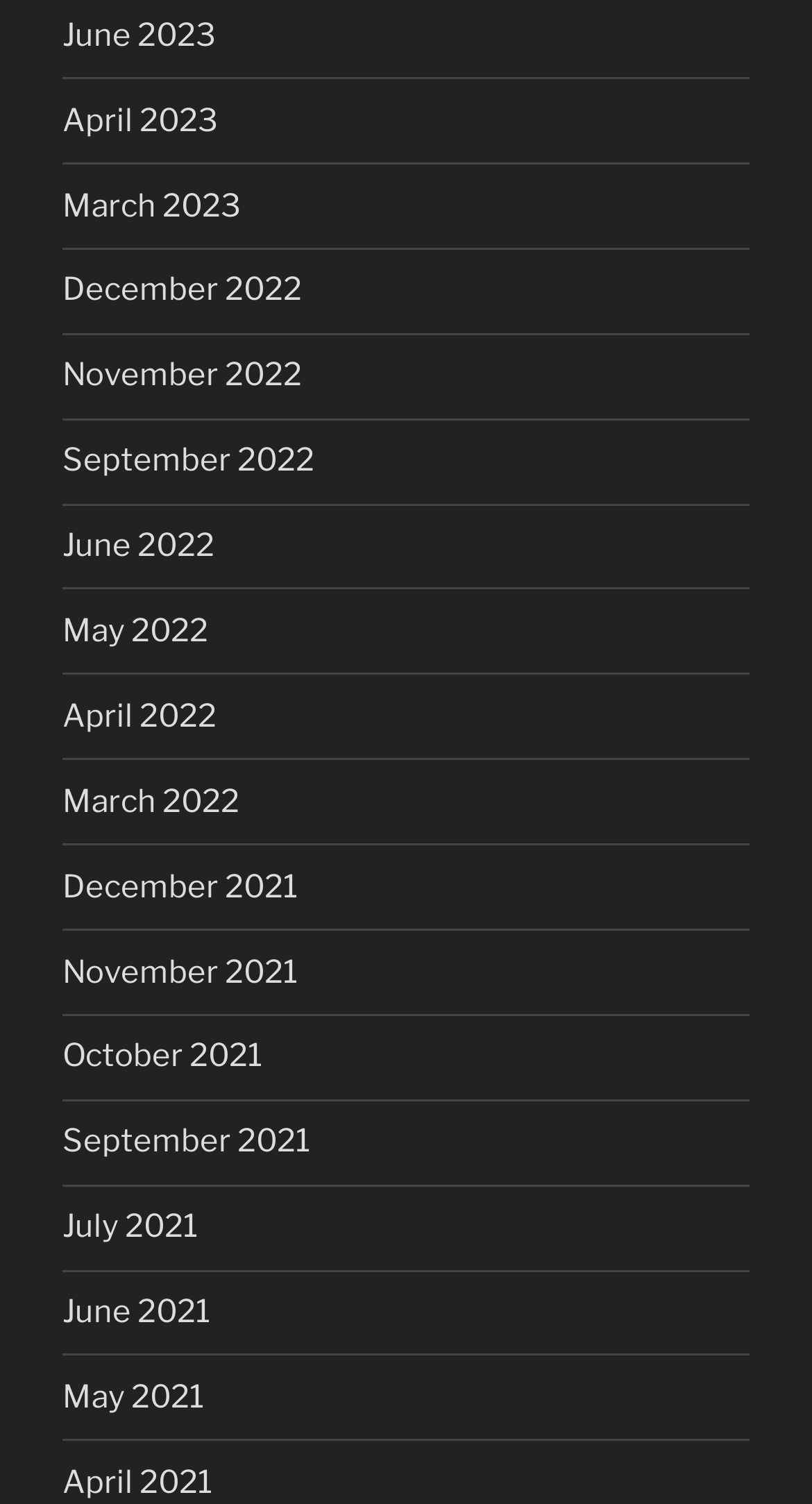Determine the bounding box coordinates for the area that should be clicked to carry out the following instruction: "view May 2021".

[0.077, 0.916, 0.251, 0.941]